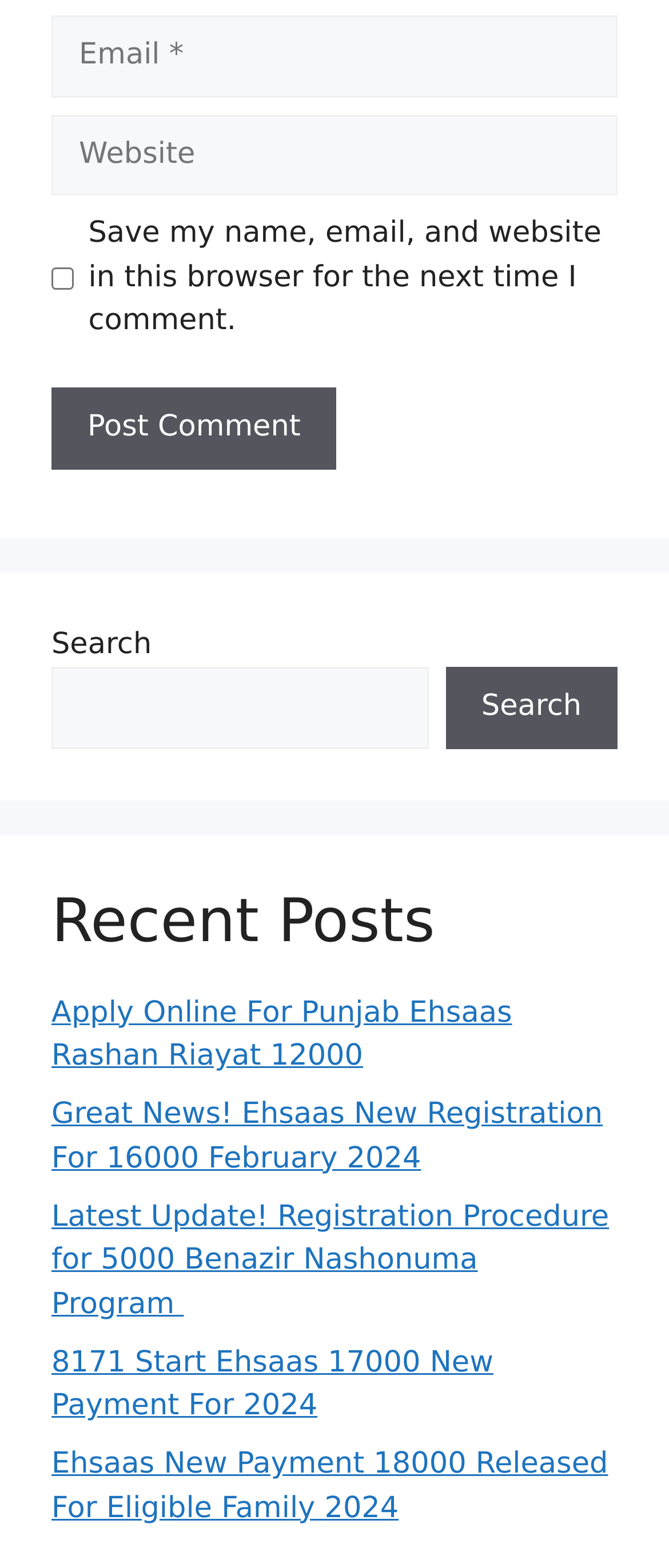Use one word or a short phrase to answer the question provided: 
How many links are there under Recent Posts?

5